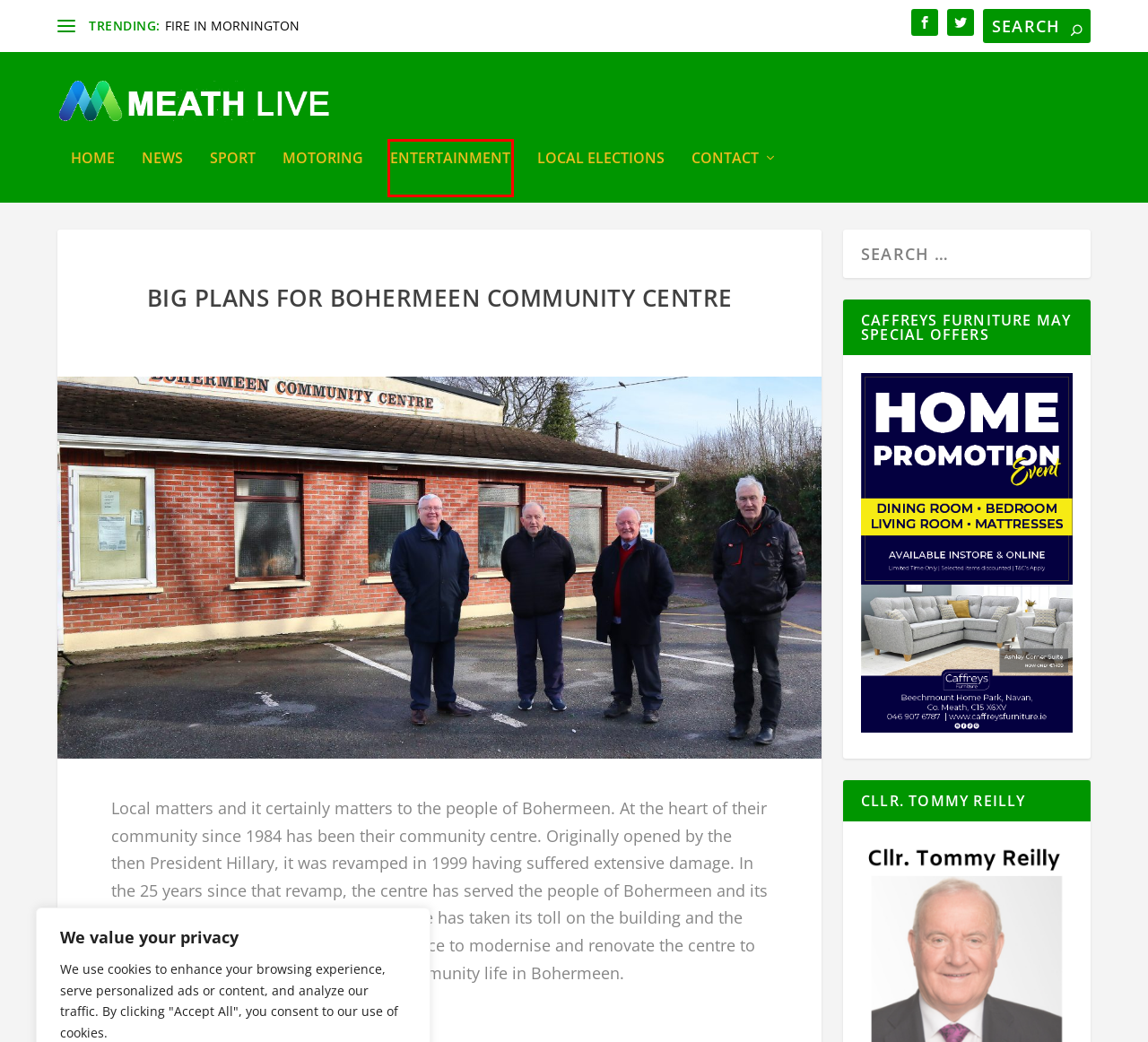Given a webpage screenshot with a UI element marked by a red bounding box, choose the description that best corresponds to the new webpage that will appear after clicking the element. The candidates are:
A. Entertainment - Meath Live
B. Sport - Meath Live
C. Motoring - Meath Live
D. Local Elections - Meath Live
E. Meath Live - Meath News Site
F. News - Meath Live
G. Contact - Meath Live
H. 14000 PEOPLE IN MEATH HAVE LONG COVID - Meath Live

A